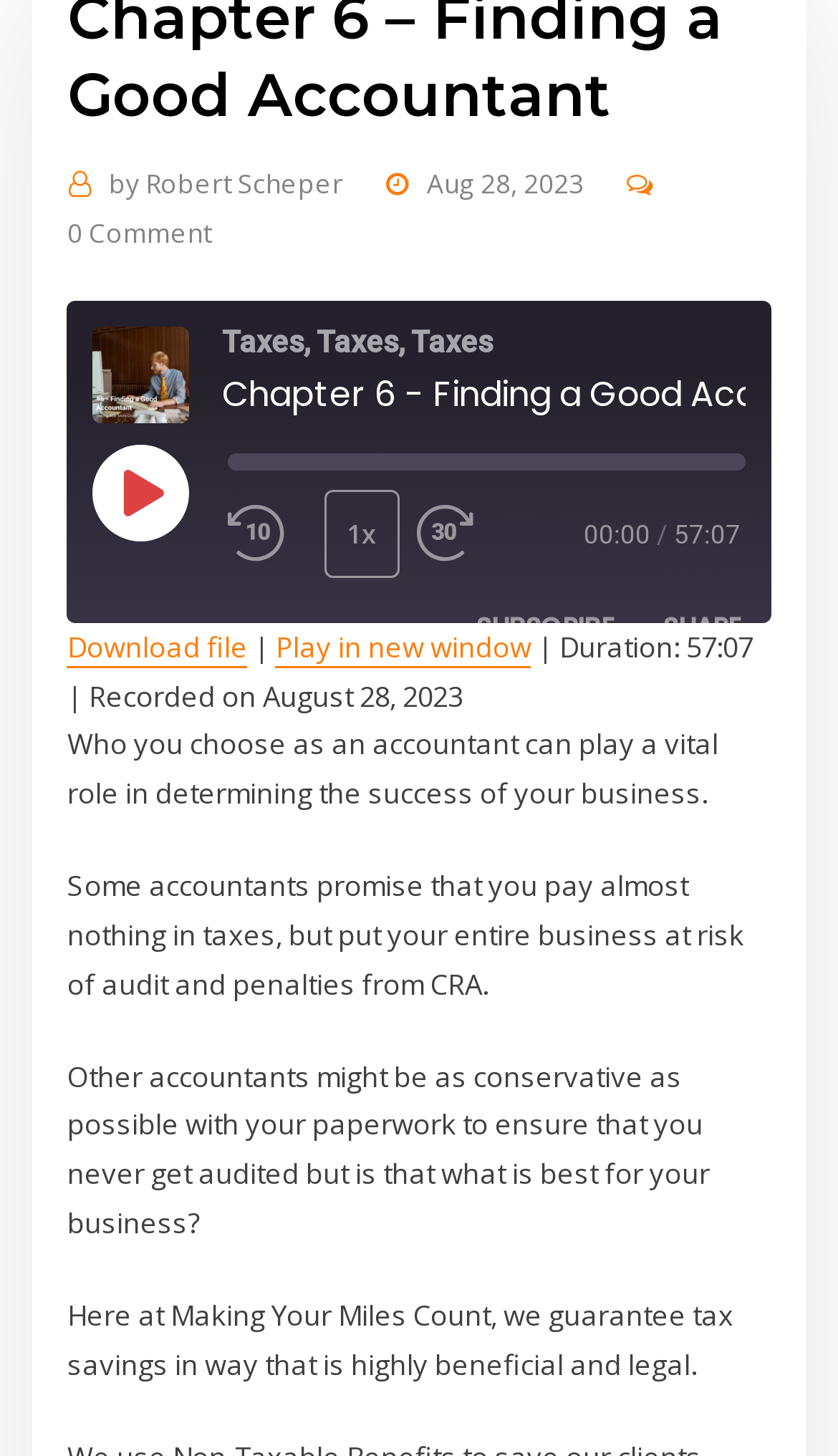Who is the author of this episode?
Answer with a single word or short phrase according to what you see in the image.

Robert Scheper